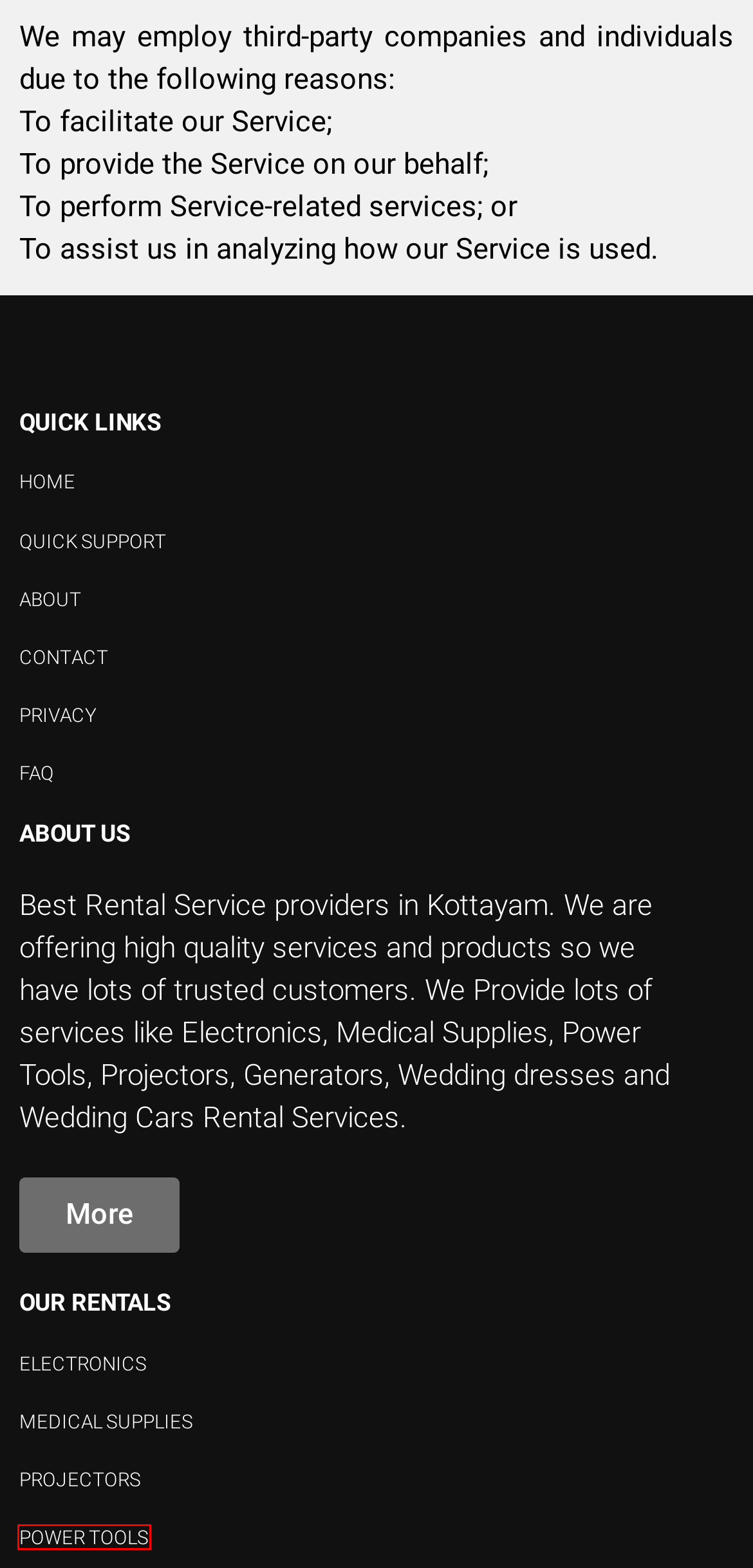Examine the screenshot of a webpage with a red bounding box around a specific UI element. Identify which webpage description best matches the new webpage that appears after clicking the element in the red bounding box. Here are the candidates:
A. ABOUT -
B. Best Power Tool Rental Service Providers in Kottayam,Kerala
C. Best Projector rental Providers in Kottayam, Kerala
D. CONTACT -
E. FAQ -
F. Best Medical Supplies Rental Providers in Kottayam.
G. QUICK SUPPORT -
H. Best Electronics Rental Service Providers in Kottayam, Kerala

B